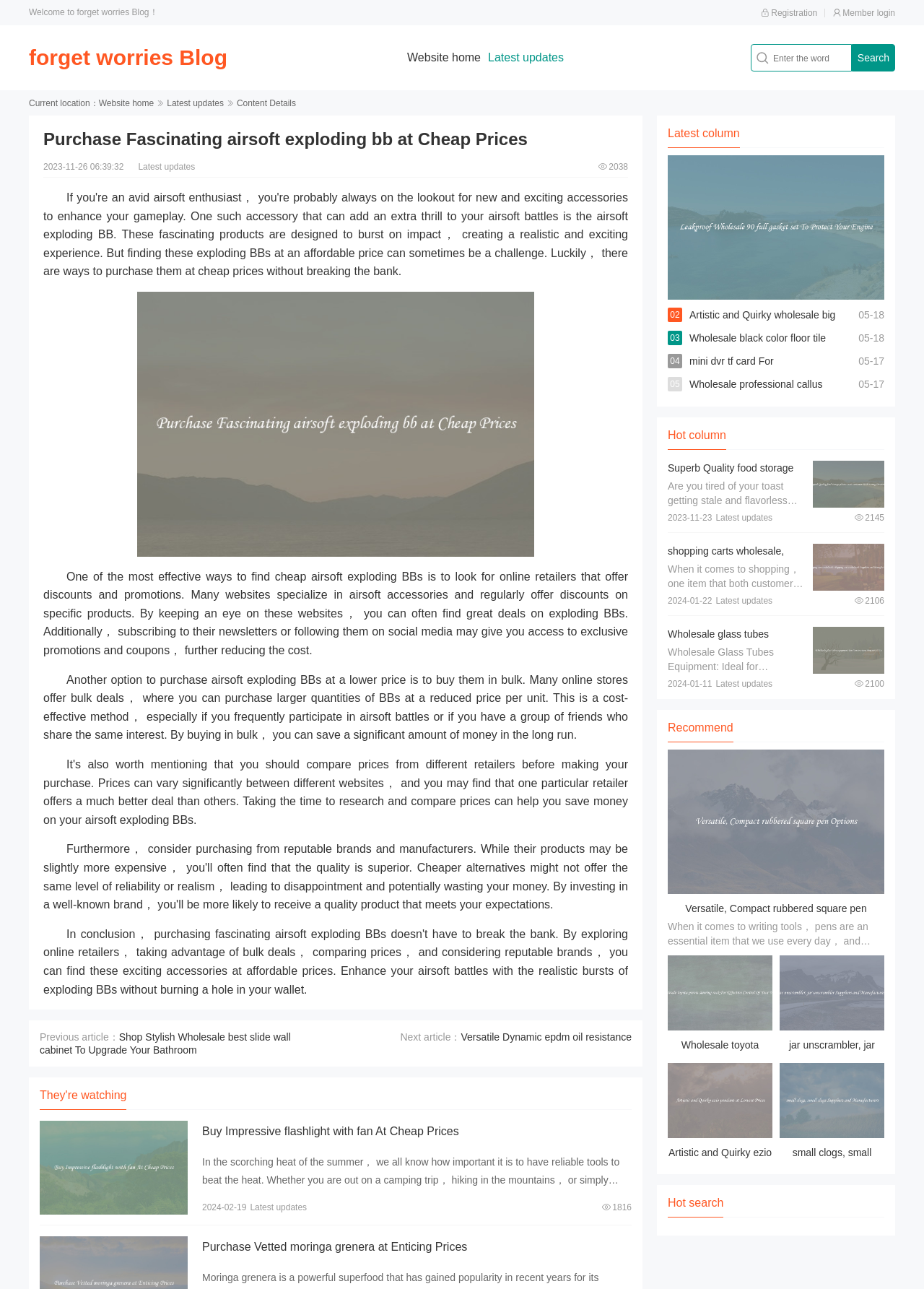Please find the bounding box coordinates of the section that needs to be clicked to achieve this instruction: "Click on the 'chiaroscuro' link".

None